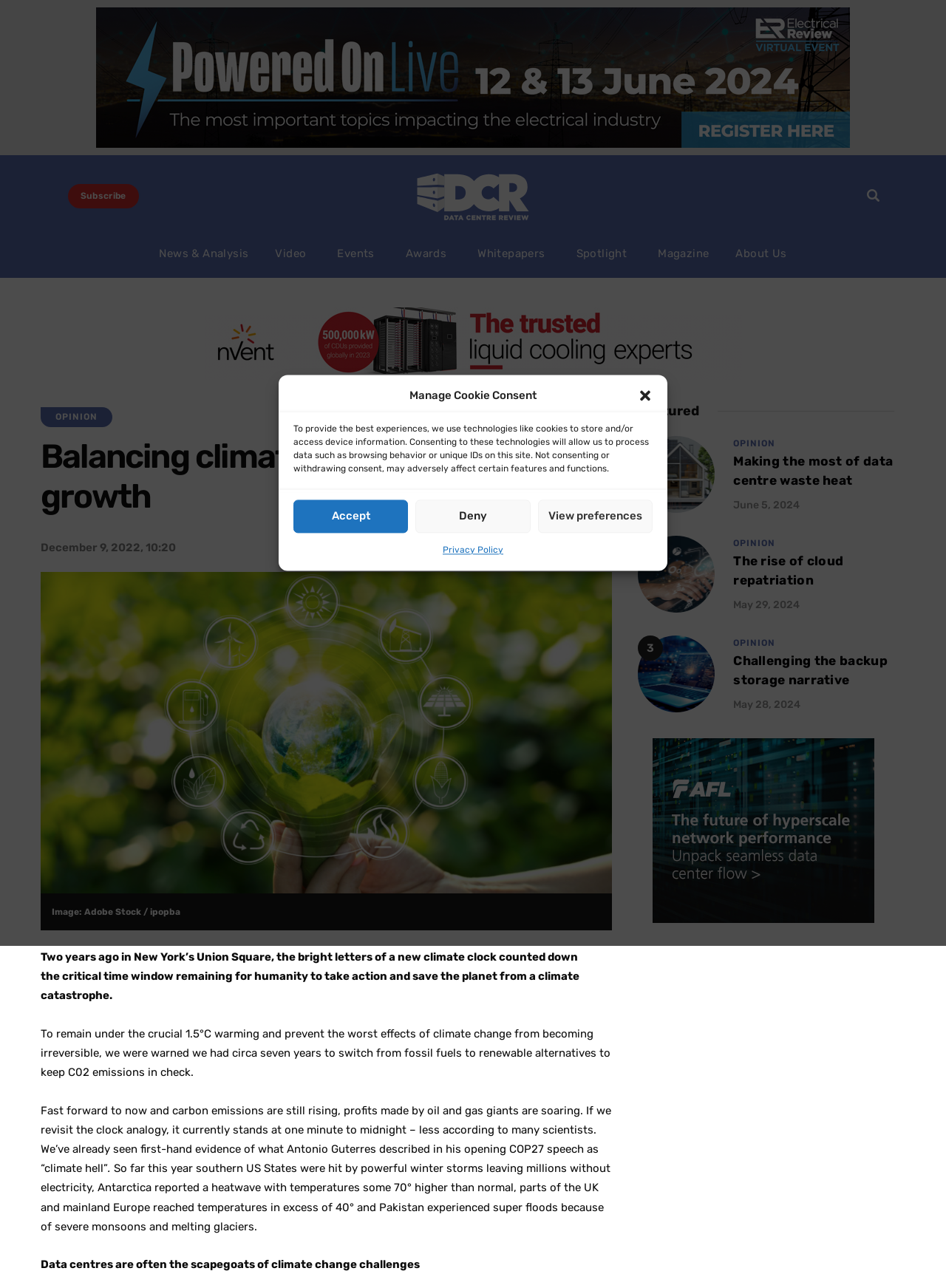Determine the bounding box coordinates of the region to click in order to accomplish the following instruction: "Search for something". Provide the coordinates as four float numbers between 0 and 1, specifically [left, top, right, bottom].

[0.915, 0.145, 0.93, 0.16]